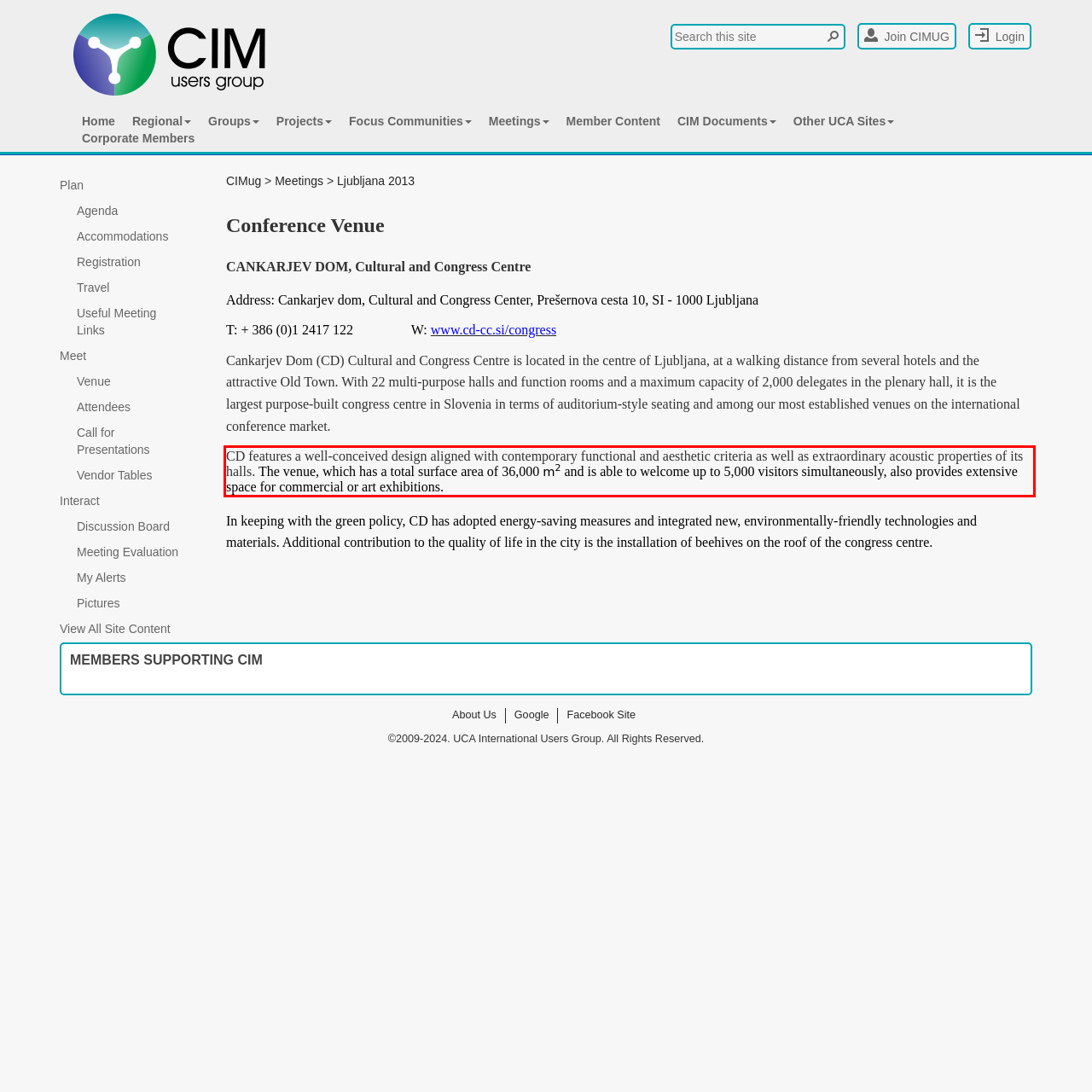You have a screenshot of a webpage where a UI element is enclosed in a red rectangle. Perform OCR to capture the text inside this red rectangle.

CD features a well-conceived design aligned with contemporary functional and aesthetic criteria as well as extraordinary acoustic properties of its halls. The venue, which has a total surface area of 36,000 m2 and is able to welcome up to 5,000 visitors simultaneously, also provides extensive space for commercial or art exhibitions.